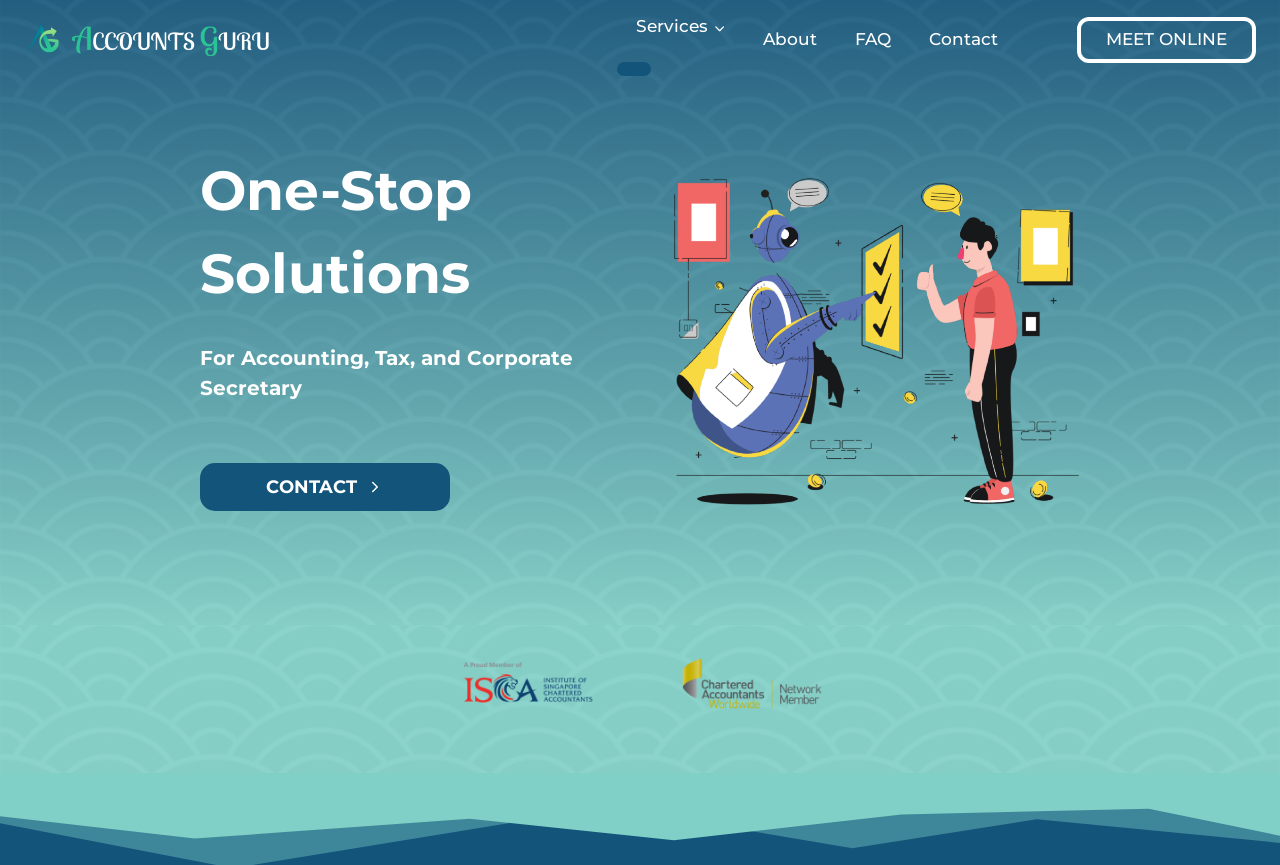What is the purpose of the company?
Can you offer a detailed and complete answer to this question?

The purpose of the company is inferred from the headings 'One-Stop Solutions For Accounting, Tax, and Corporate Secretary' and the link 'CONTACT' which suggests that the company provides accounting and corporate services.